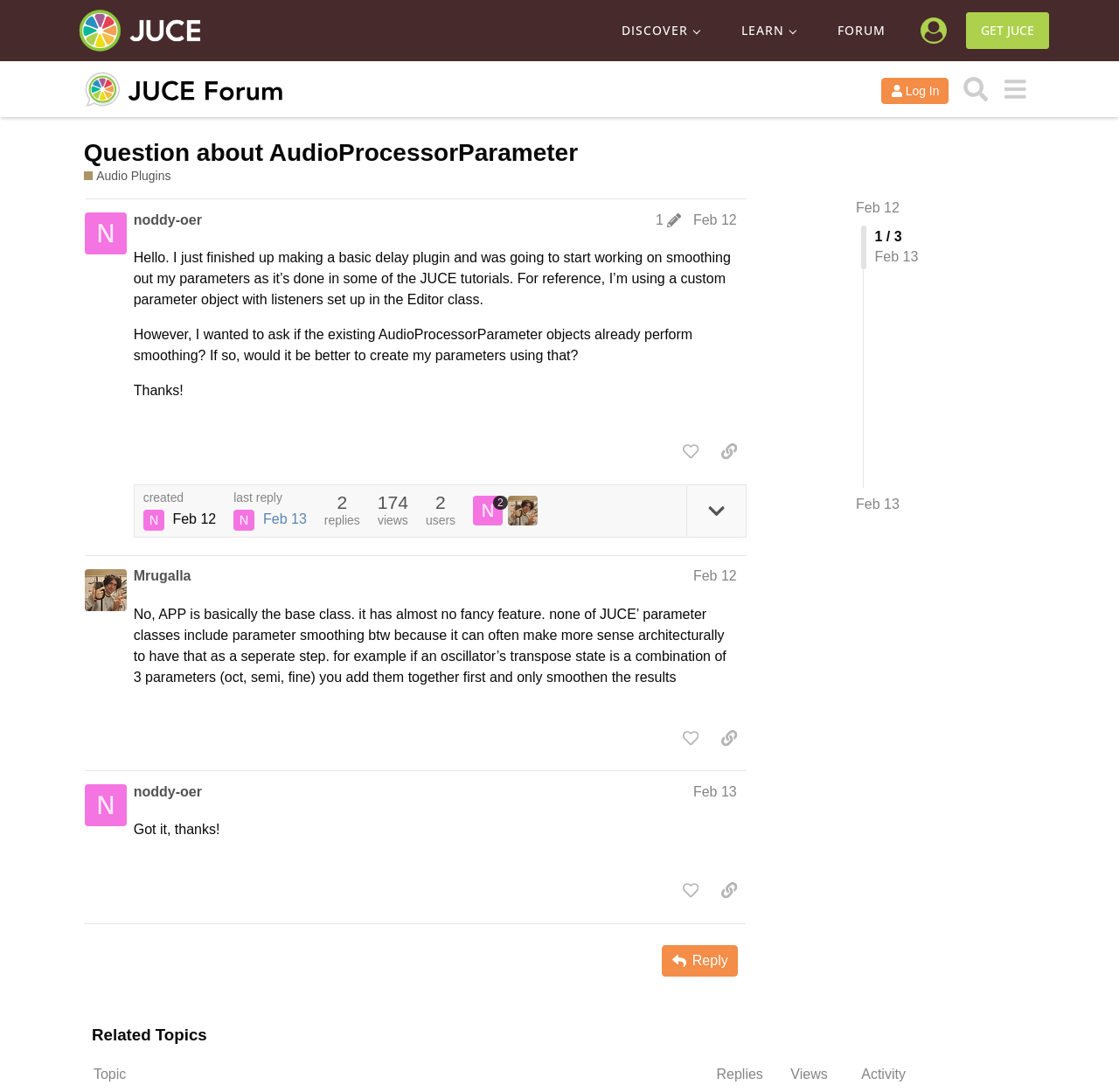Please provide the bounding box coordinates for the element that needs to be clicked to perform the following instruction: "Search for something". The coordinates should be given as four float numbers between 0 and 1, i.e., [left, top, right, bottom].

[0.854, 0.064, 0.89, 0.1]